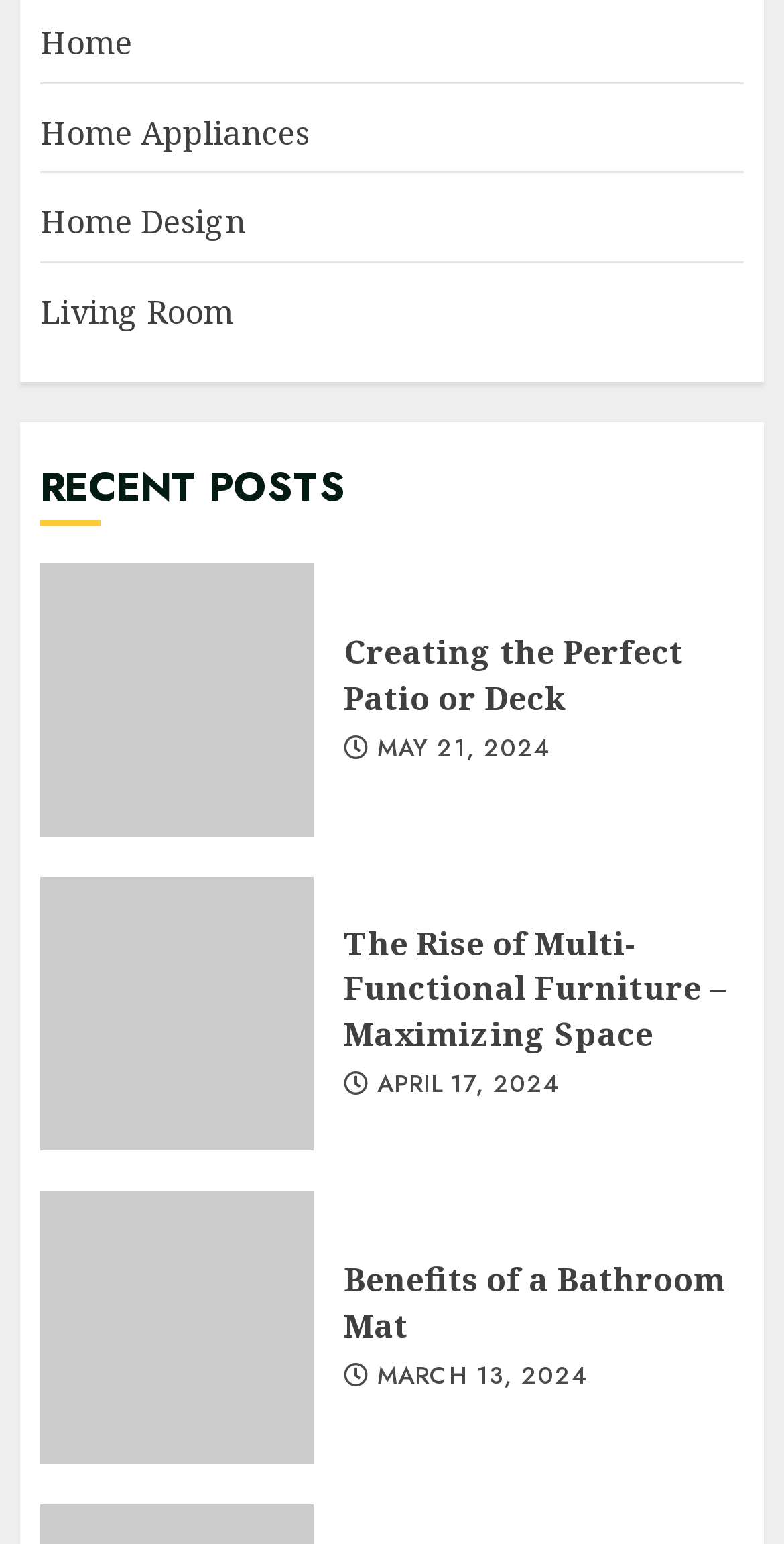Respond to the following question with a brief word or phrase:
How many recent posts are listed?

3